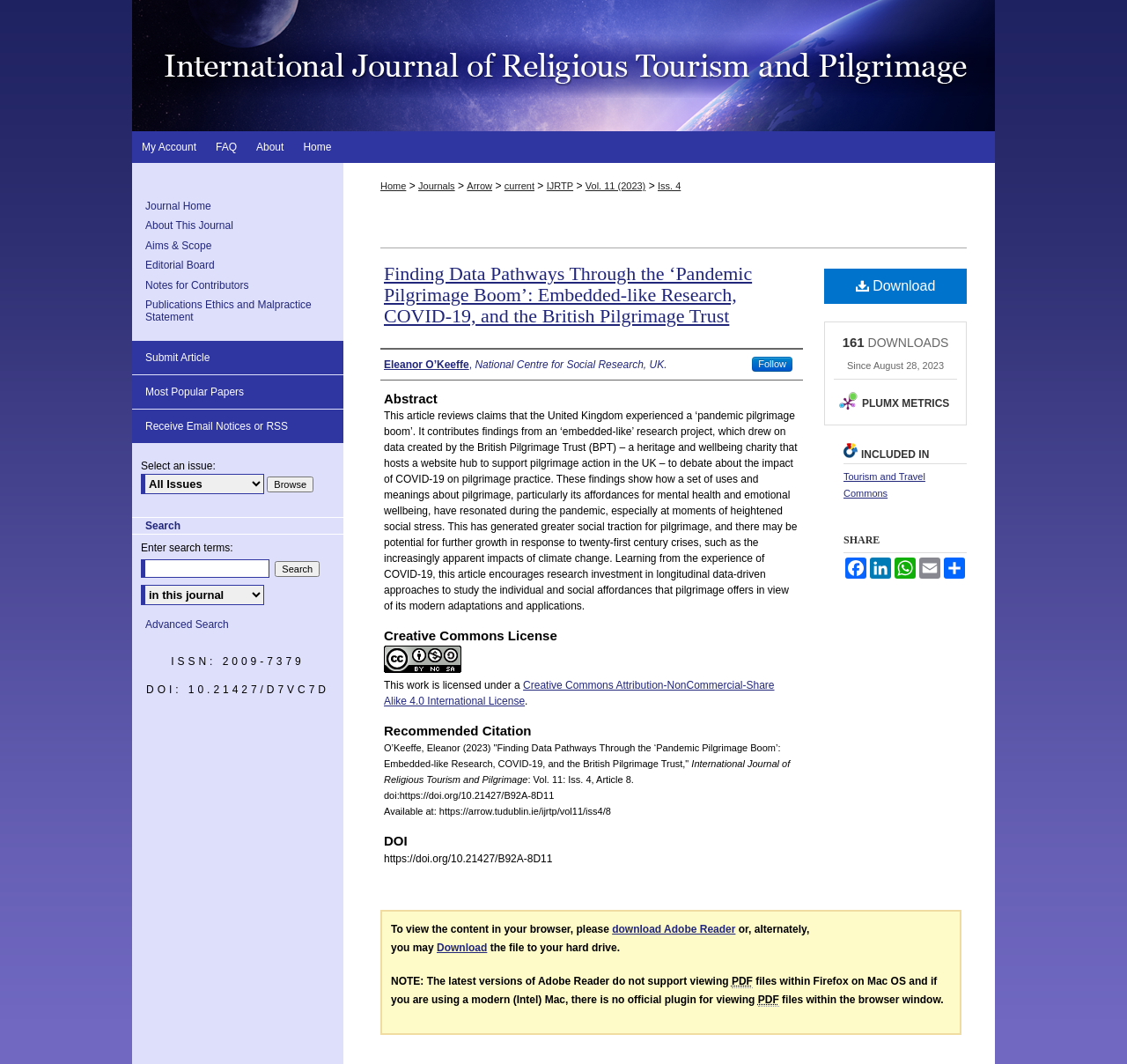Please identify the bounding box coordinates of the element I need to click to follow this instruction: "Search for a specific topic".

[0.125, 0.509, 0.207, 0.52]